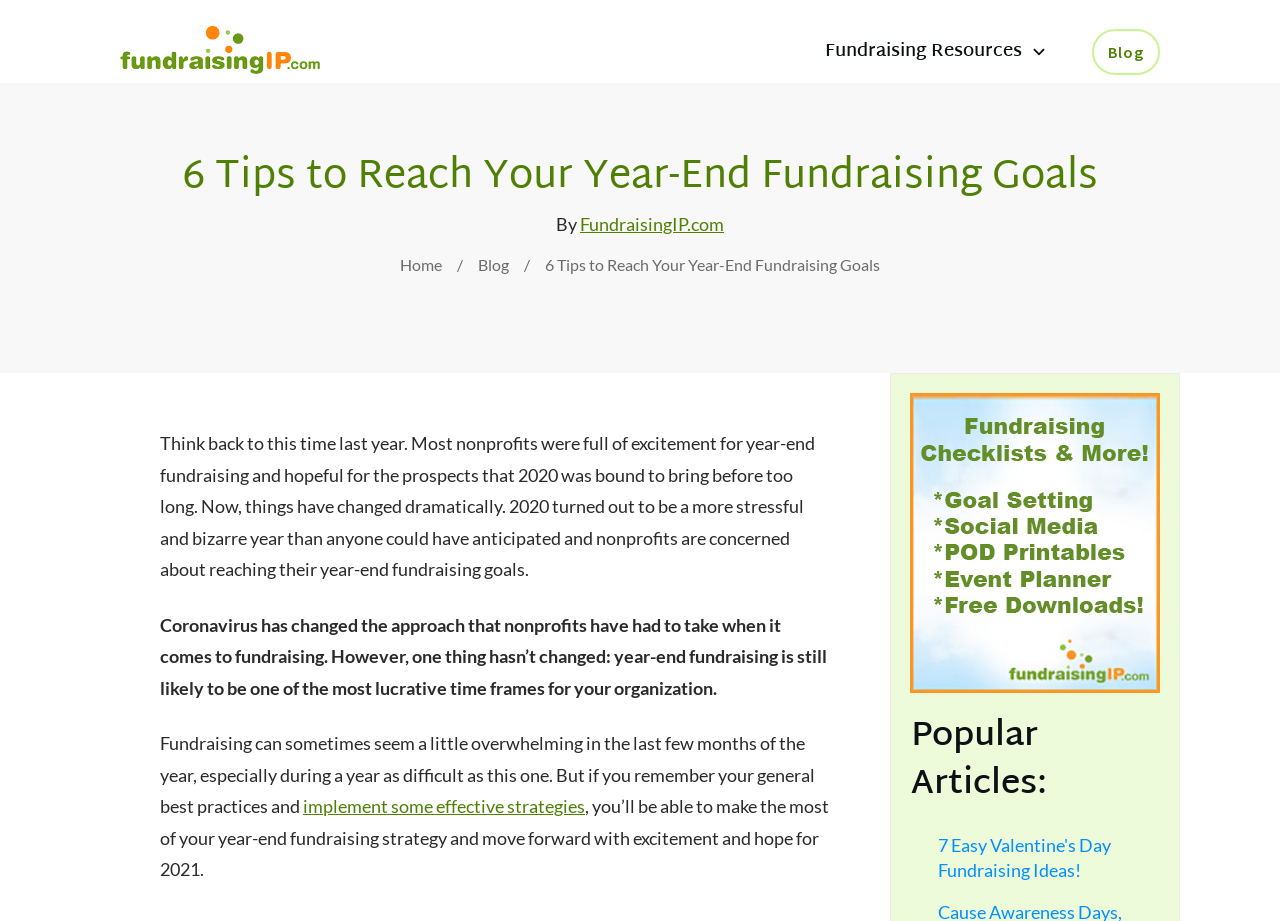Can you determine the bounding box coordinates of the area that needs to be clicked to fulfill the following instruction: "Click on the link to 'implement some effective strategies'"?

[0.237, 0.863, 0.457, 0.887]